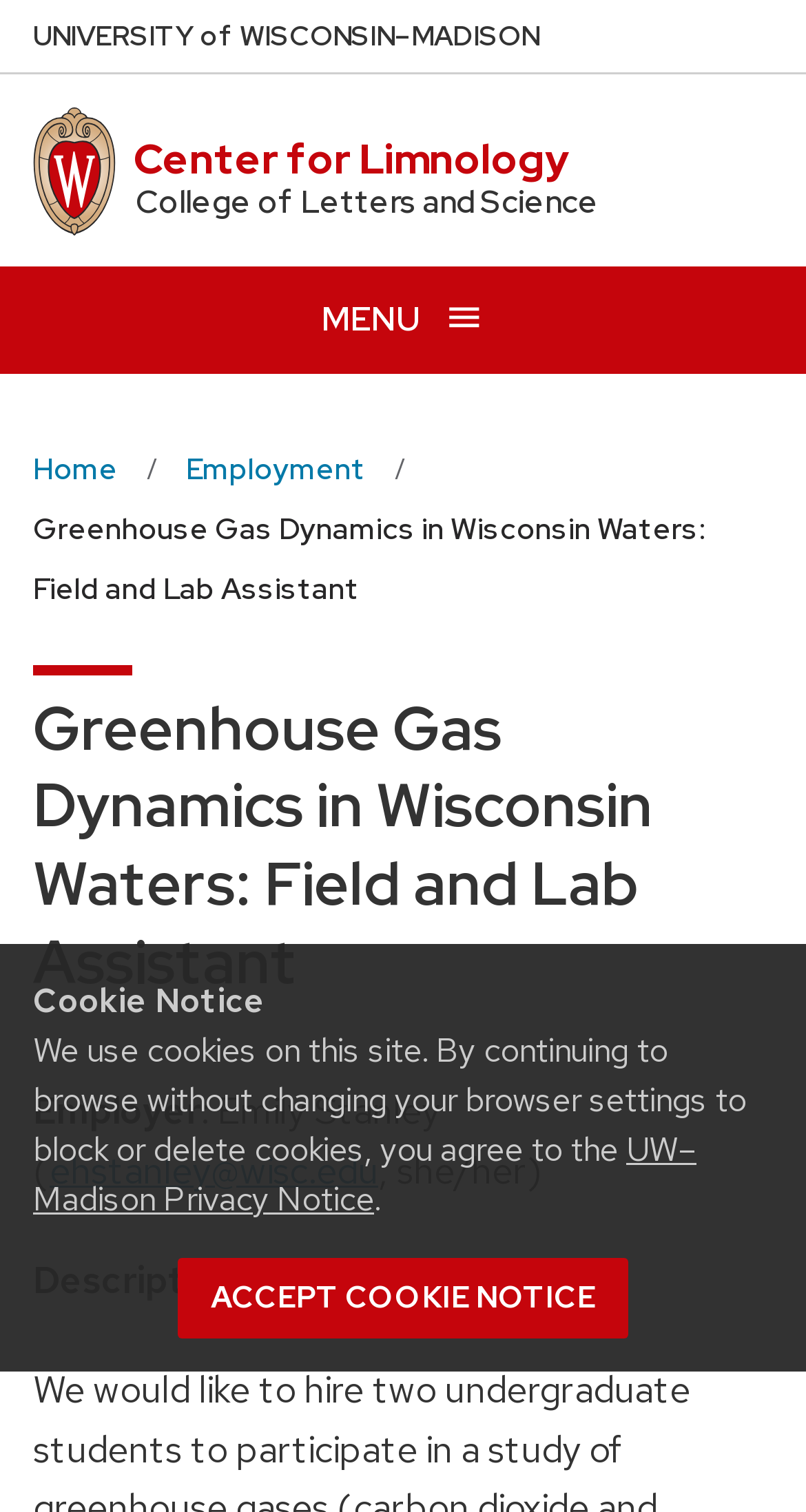Based on the visual content of the image, answer the question thoroughly: Is the university mentioned?

I found the university mentioned by looking at the top section of the webpage, where it lists the university name as 'University of Wisconsin Madison'.